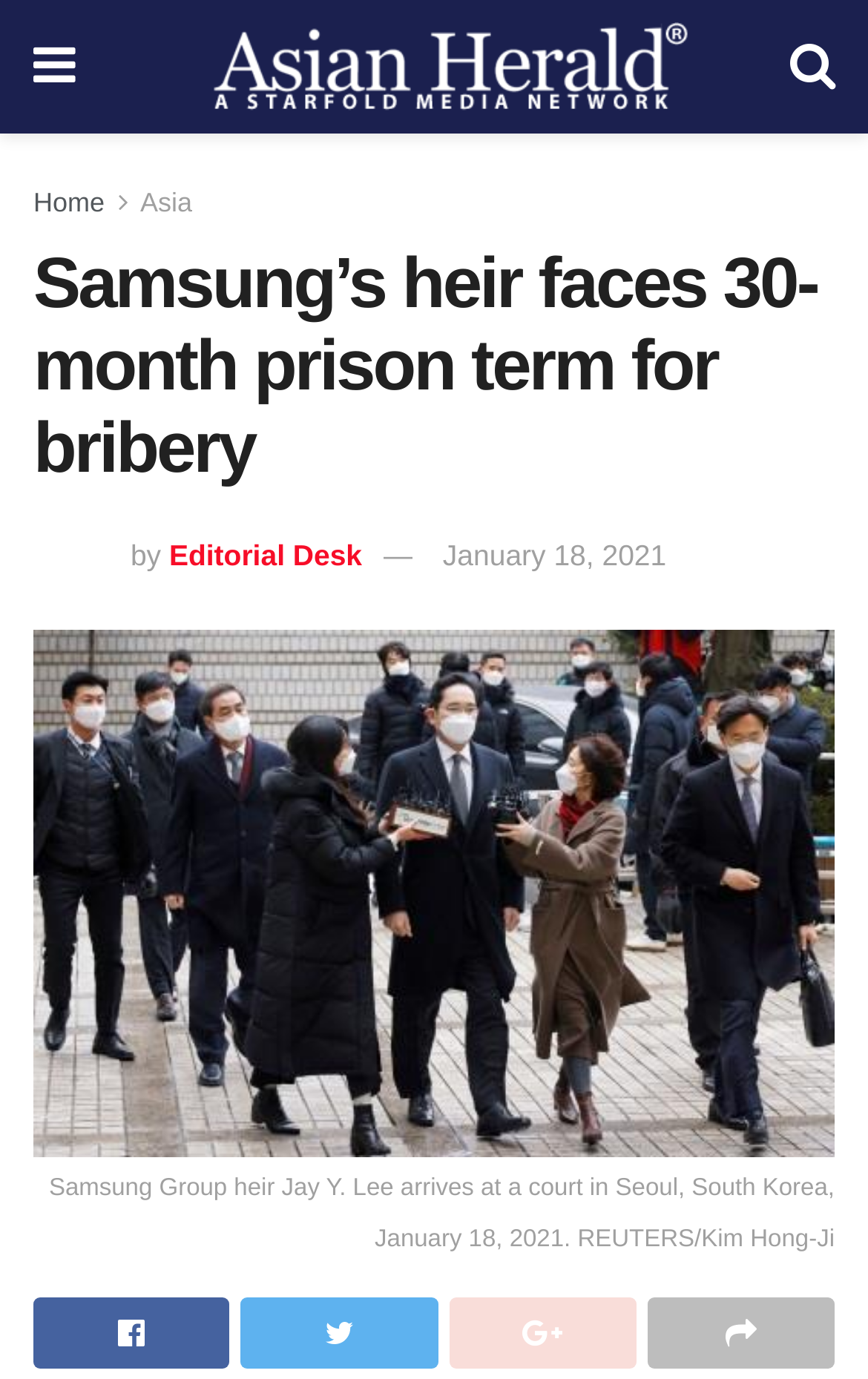What is the name of the news organization?
Use the image to answer the question with a single word or phrase.

Asian Herald